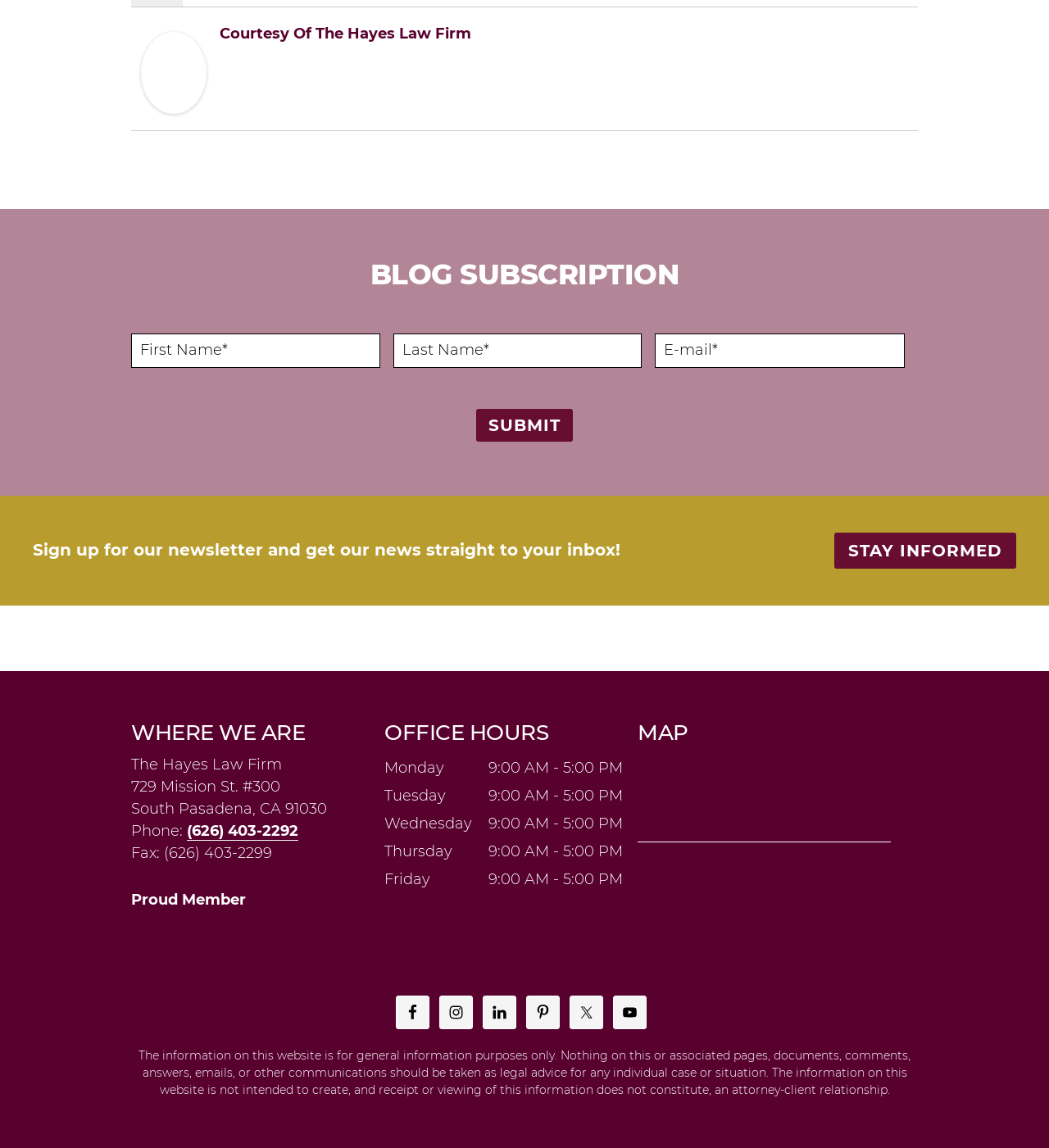Find the bounding box coordinates for the HTML element specified by: "Stay Informed".

[0.795, 0.464, 0.969, 0.495]